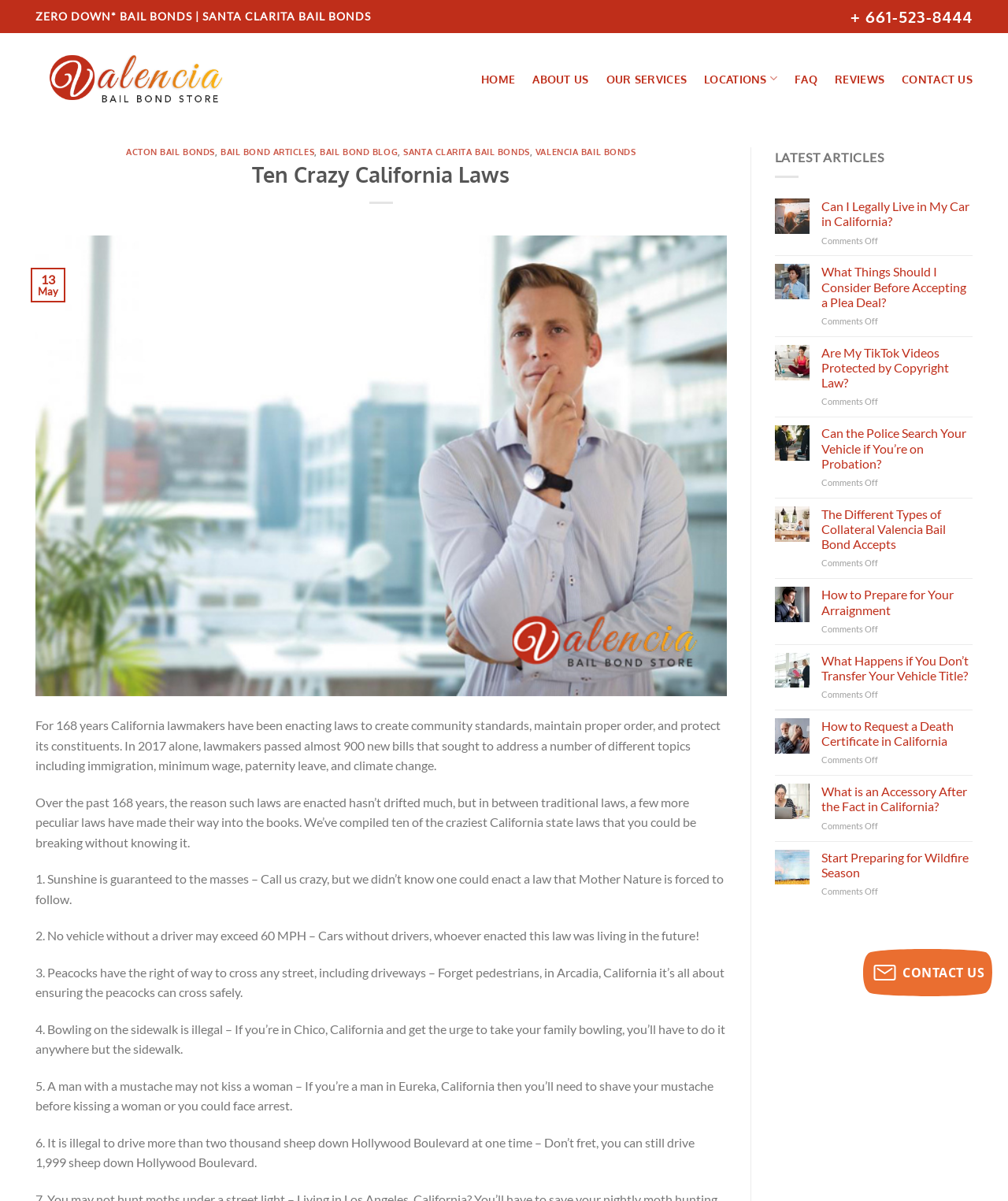Using the provided description + 661-523-8444, find the bounding box coordinates for the UI element. Provide the coordinates in (top-left x, top-left y, bottom-right x, bottom-right y) format, ensuring all values are between 0 and 1.

[0.844, 0.0, 0.965, 0.028]